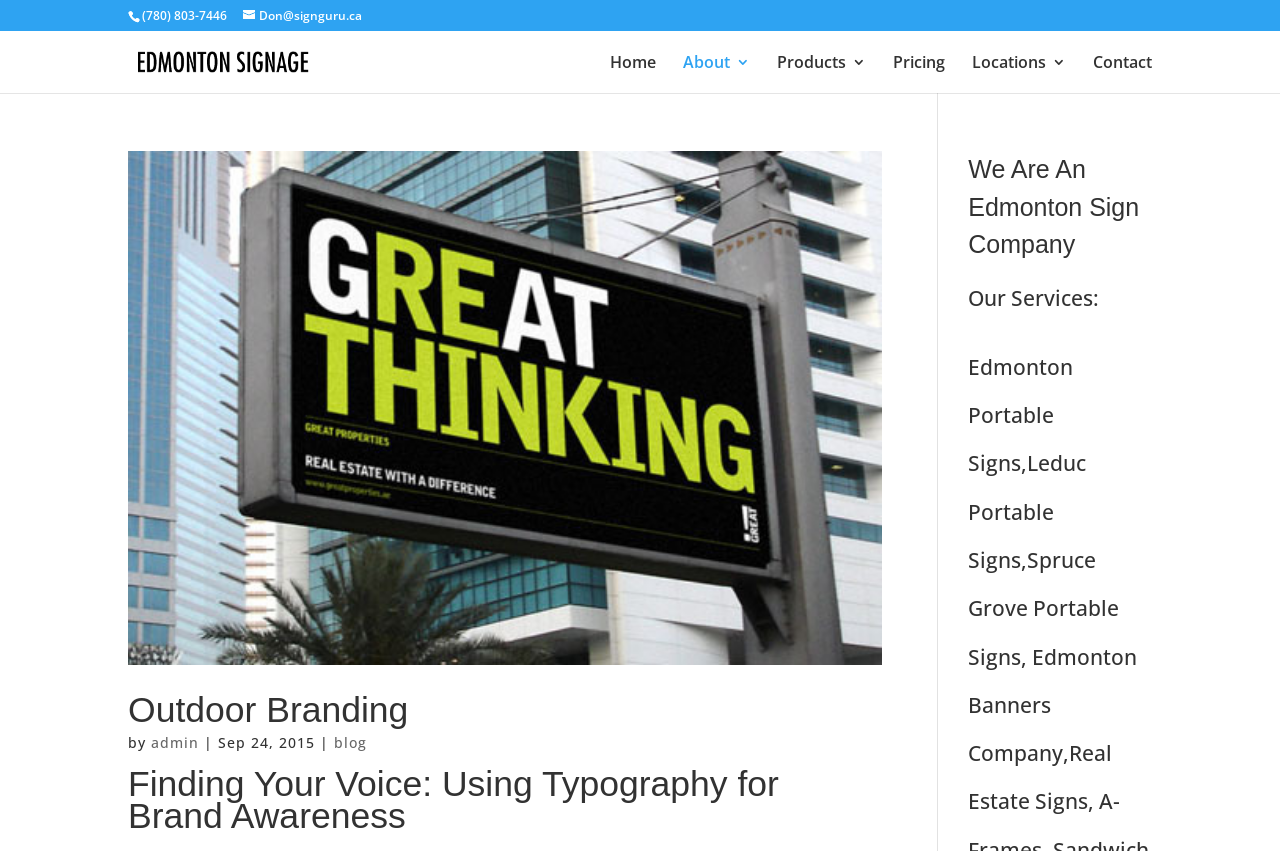Please specify the bounding box coordinates of the region to click in order to perform the following instruction: "click the contact link".

[0.854, 0.065, 0.9, 0.109]